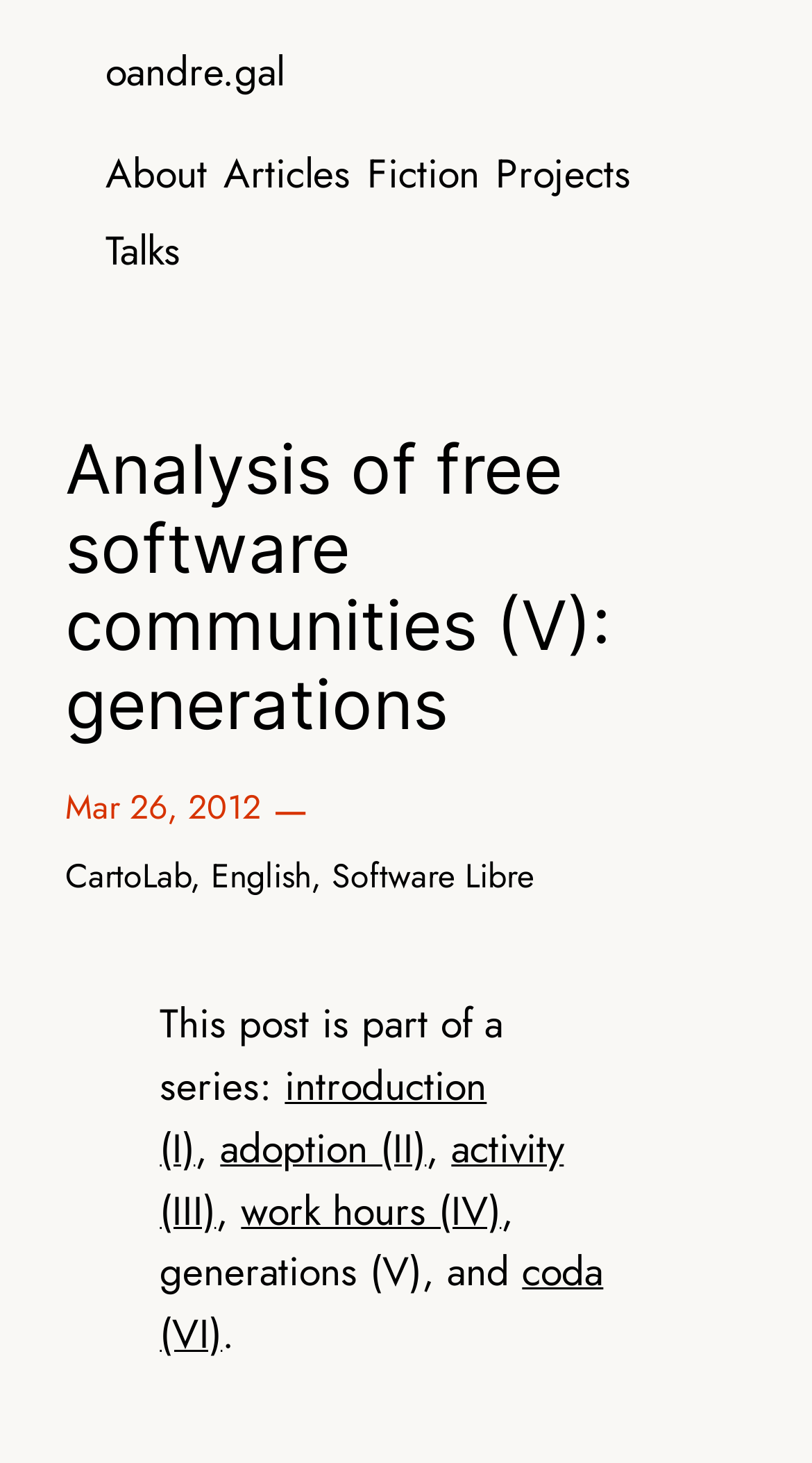Point out the bounding box coordinates of the section to click in order to follow this instruction: "read introduction post".

[0.197, 0.722, 0.599, 0.804]